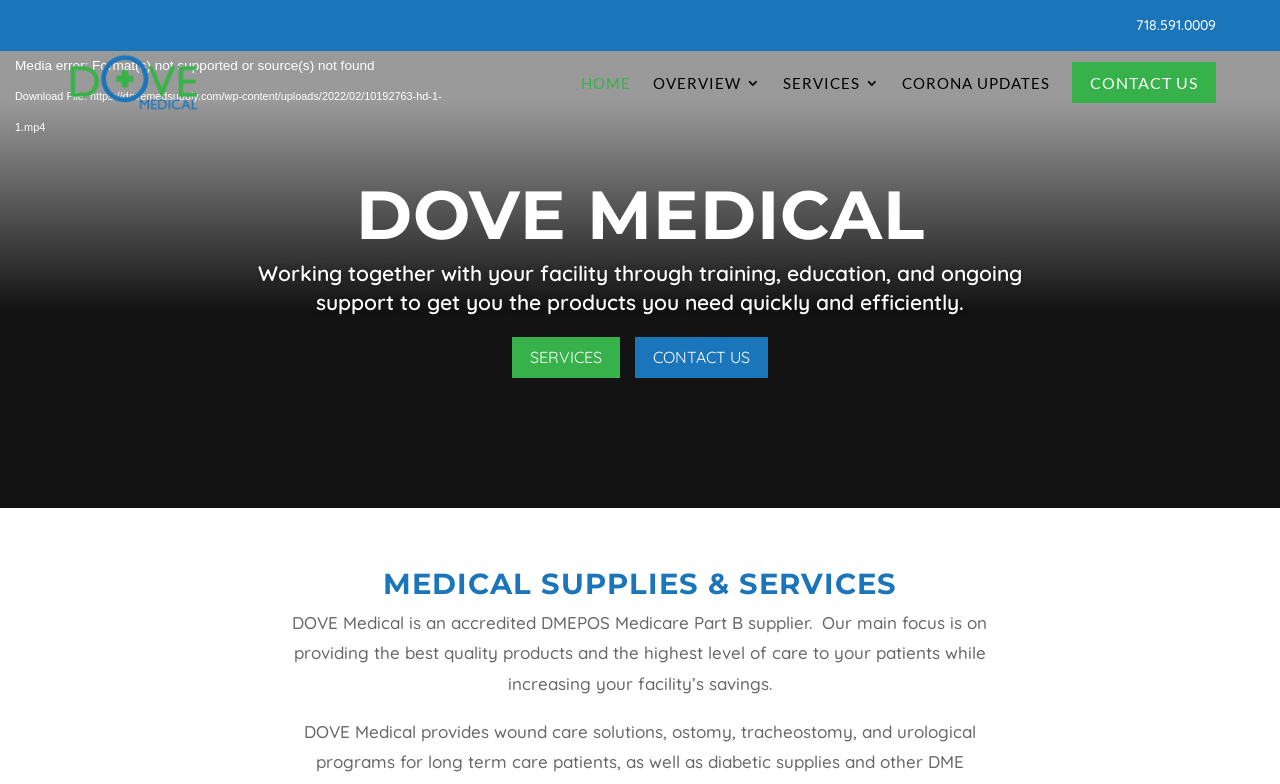What type of player is on the webpage?
Please give a detailed answer to the question using the information shown in the image.

I found the type of player by looking at the application element on the webpage, which is labeled as a 'Video Player'.